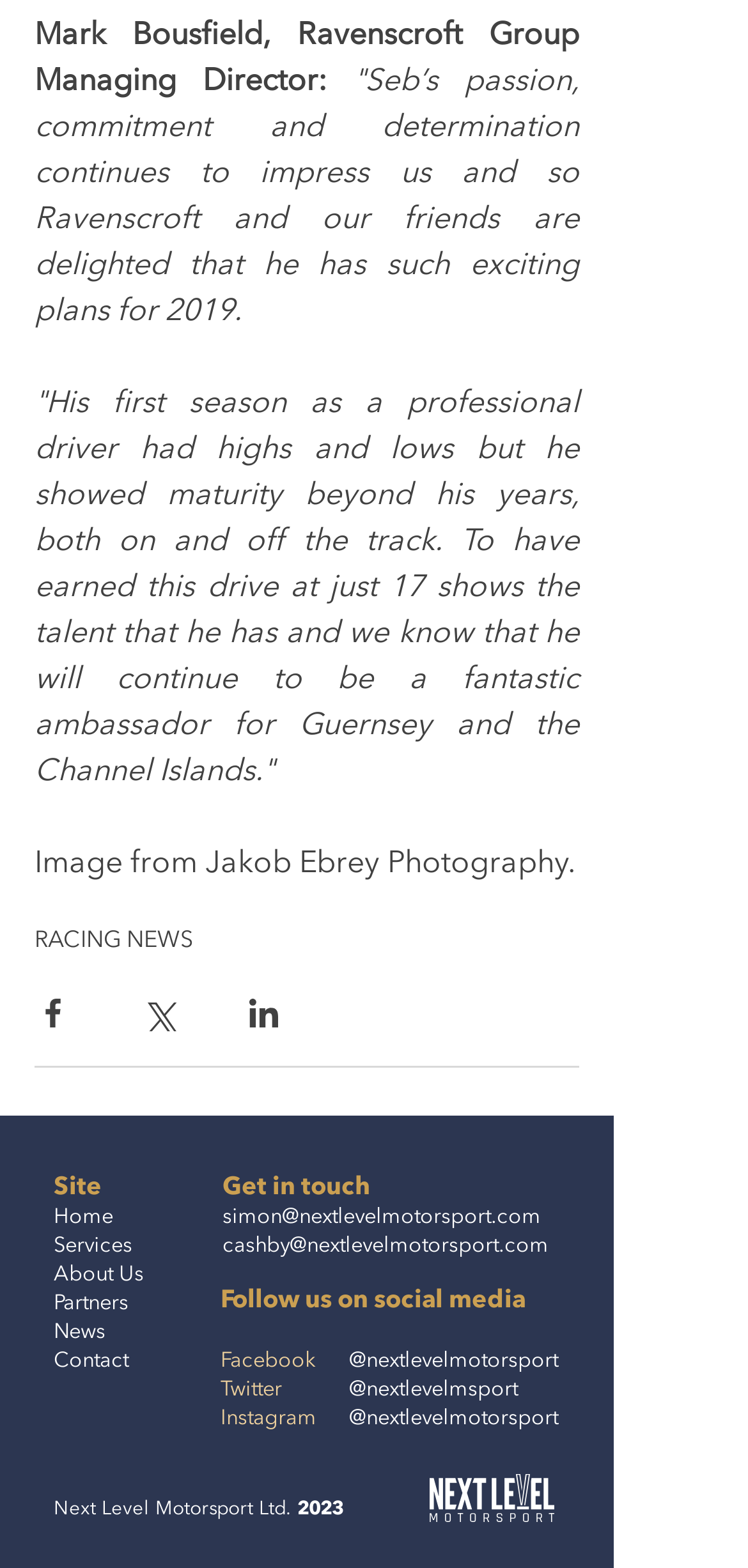Could you locate the bounding box coordinates for the section that should be clicked to accomplish this task: "Share via Facebook".

[0.046, 0.635, 0.095, 0.658]